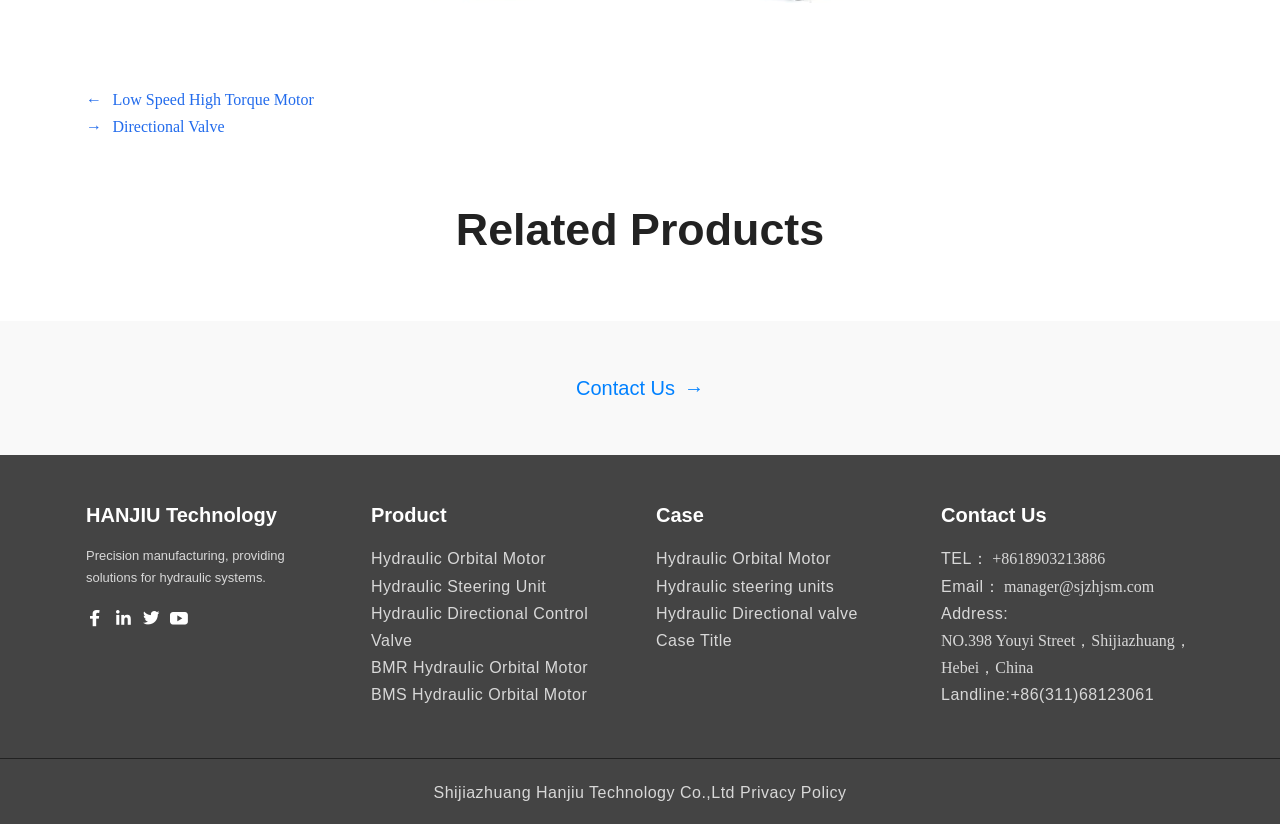How can I contact the company?
Provide an in-depth and detailed answer to the question.

I found the contact information by looking at the 'Contact Us' section, where the phone number and email address are provided.